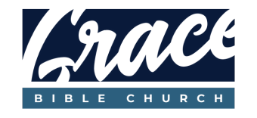Summarize the image with a detailed caption.

The image features the logo of Grace Bible Church, characterized by a modern and stylish design. The text "Grace" is prominently displayed in a flowing, cursive font, conveying a sense of warmth and welcoming, while "BIBLE CHURCH" is presented in a more straightforward, sans-serif style below. The color palette consists of a deep blue background contrasting with white text, enhancing visibility and readability. This logo symbolizes the church's mission and community connection, inviting visitors to engage with its services and programs.